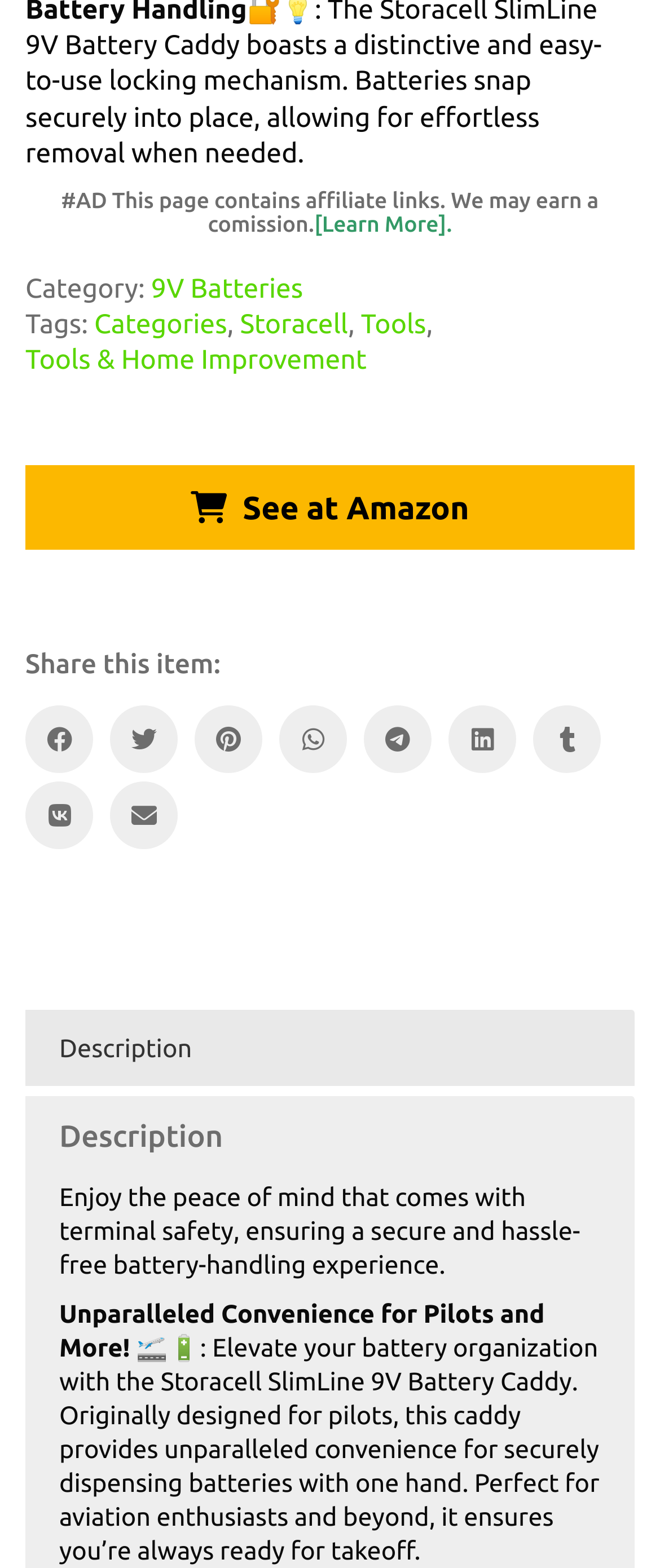Provide a one-word or short-phrase response to the question:
Where can the product be purchased?

Amazon